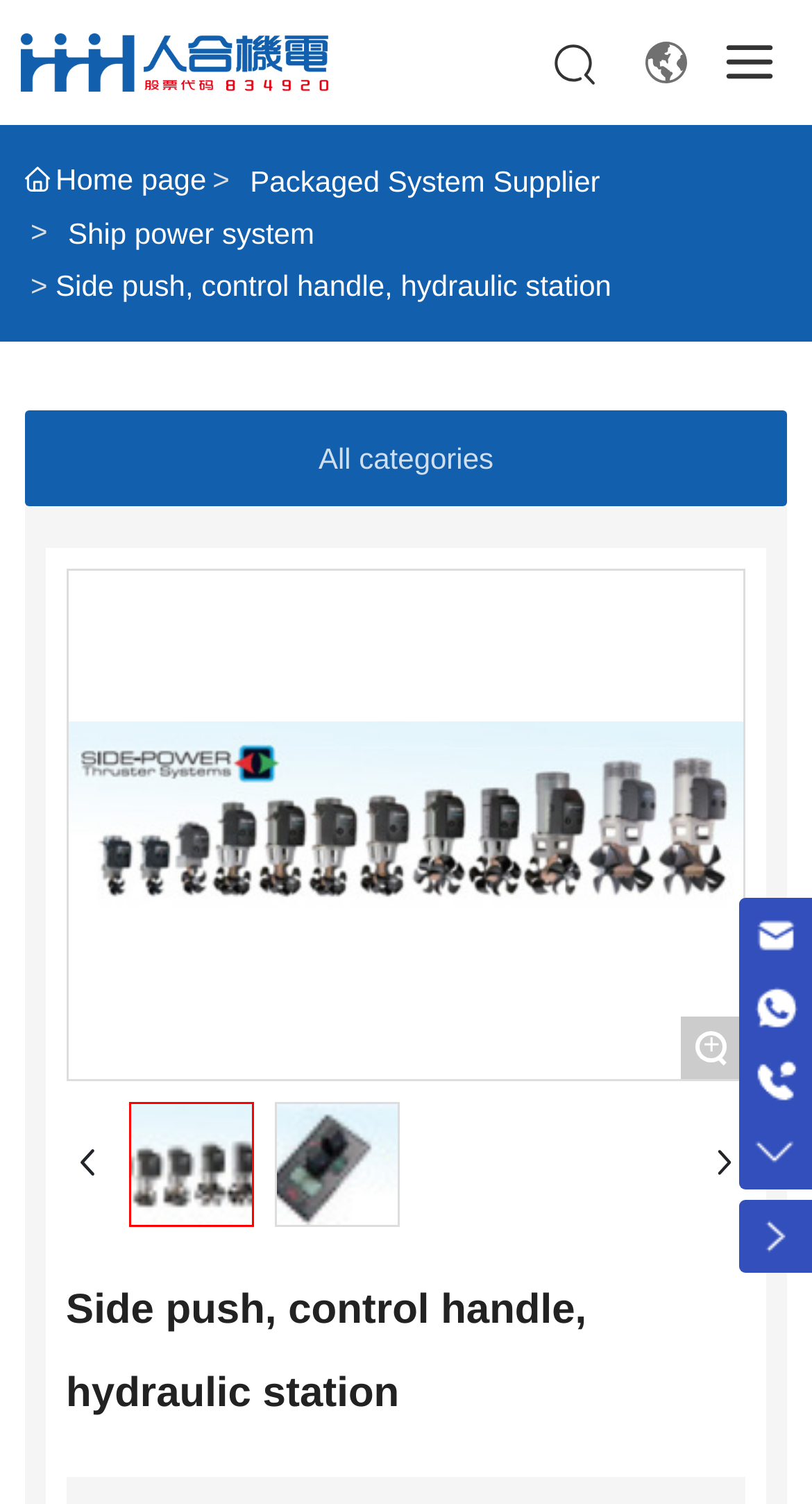Answer the following in one word or a short phrase: 
How many images are on the webpage?

7